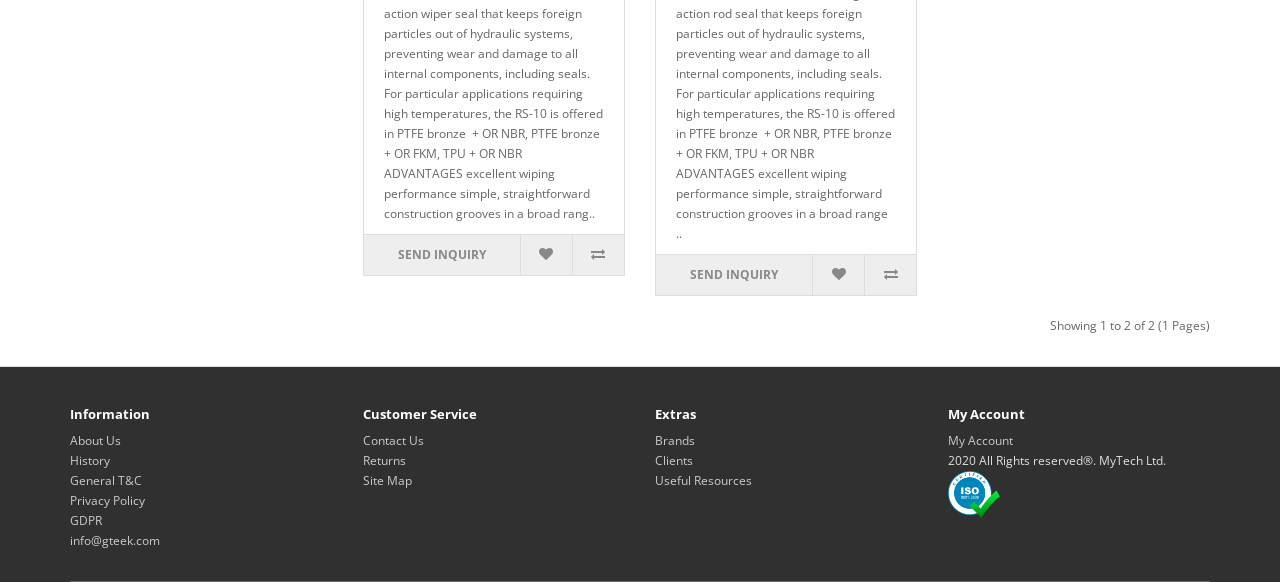Answer the following query concisely with a single word or phrase:
What is the copyright year of the website?

2020